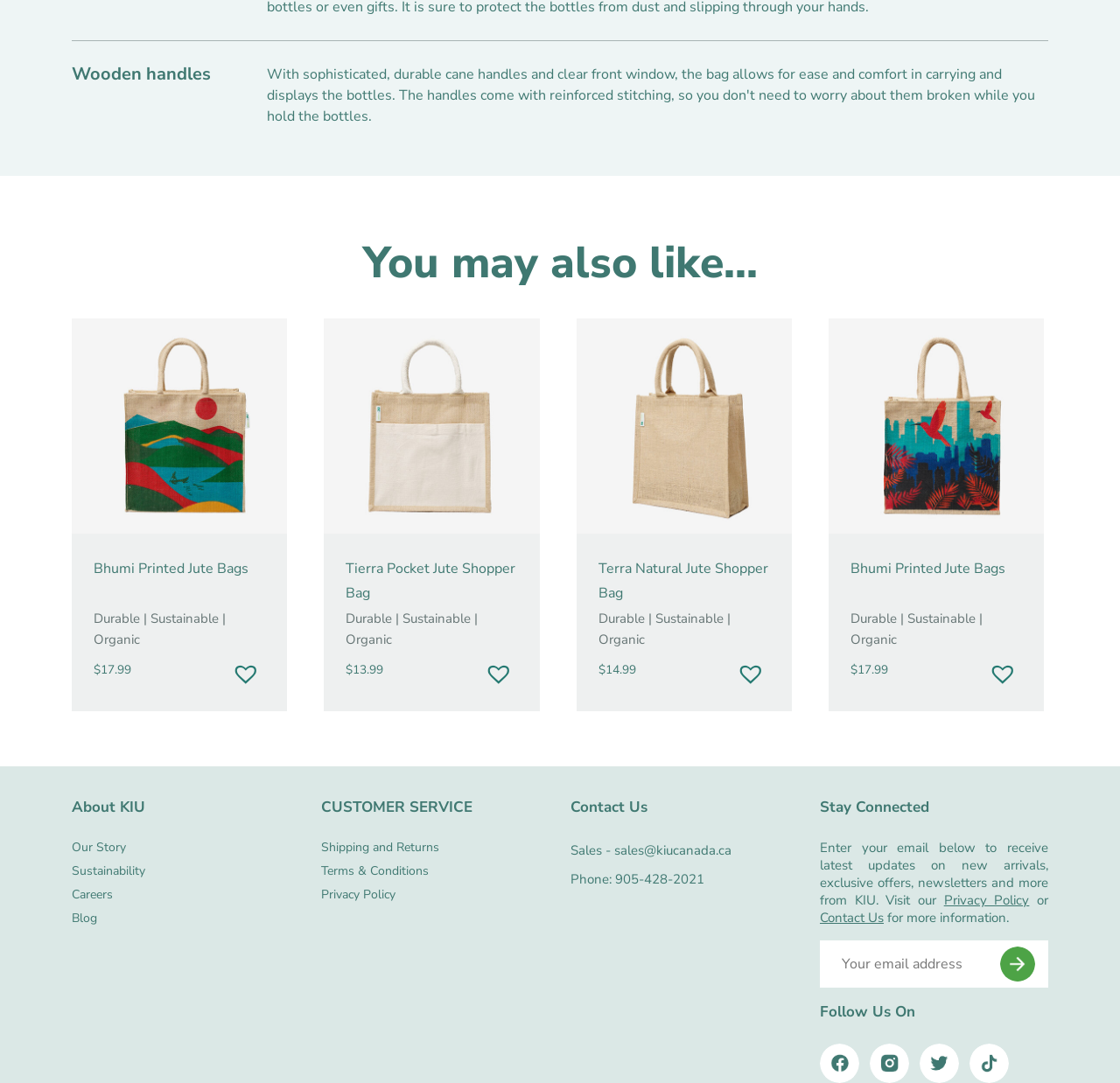Please locate the clickable area by providing the bounding box coordinates to follow this instruction: "Click on the 'Water' link".

None